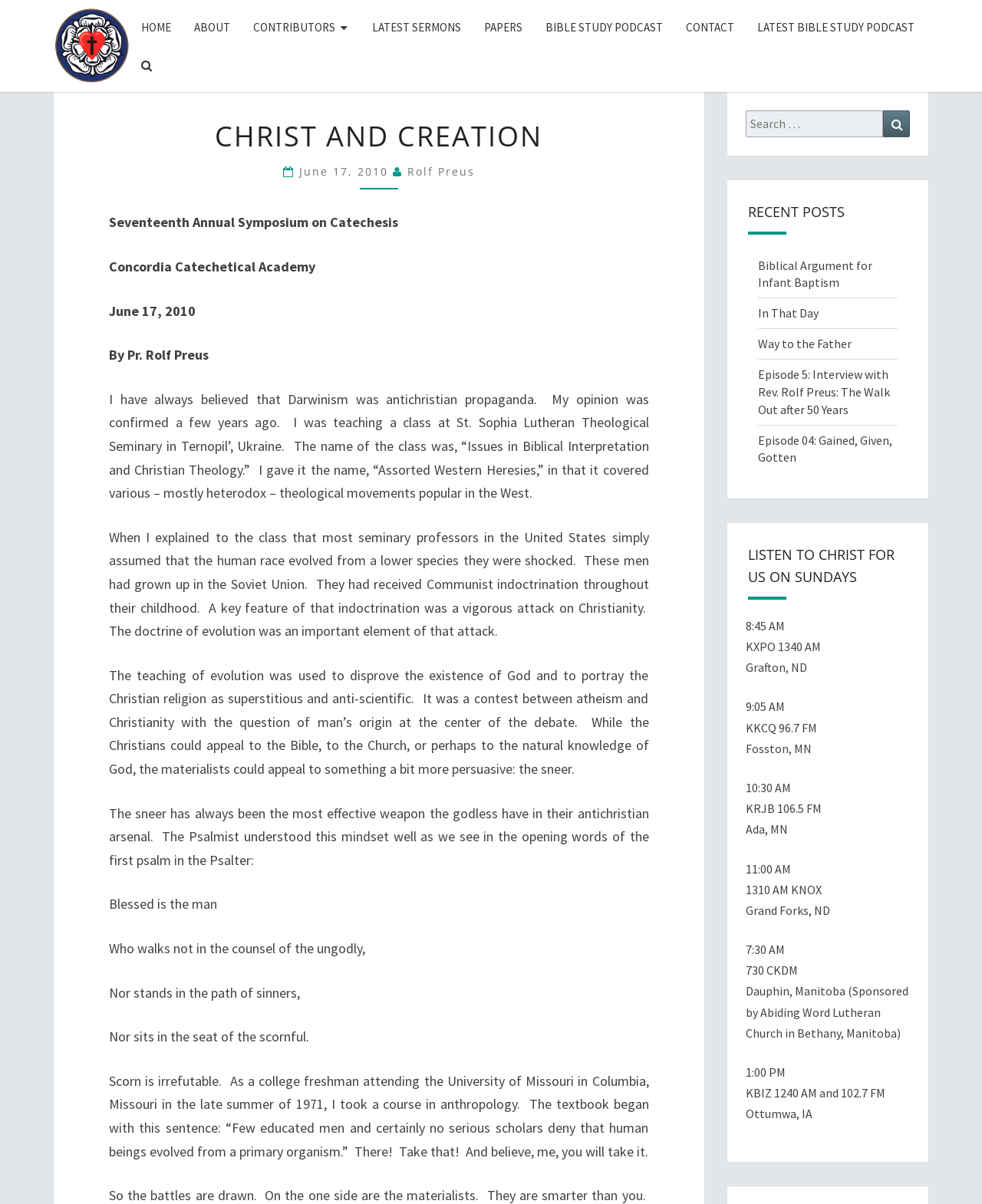Select the bounding box coordinates of the element I need to click to carry out the following instruction: "Click on the 'HOME' link".

[0.132, 0.006, 0.186, 0.039]